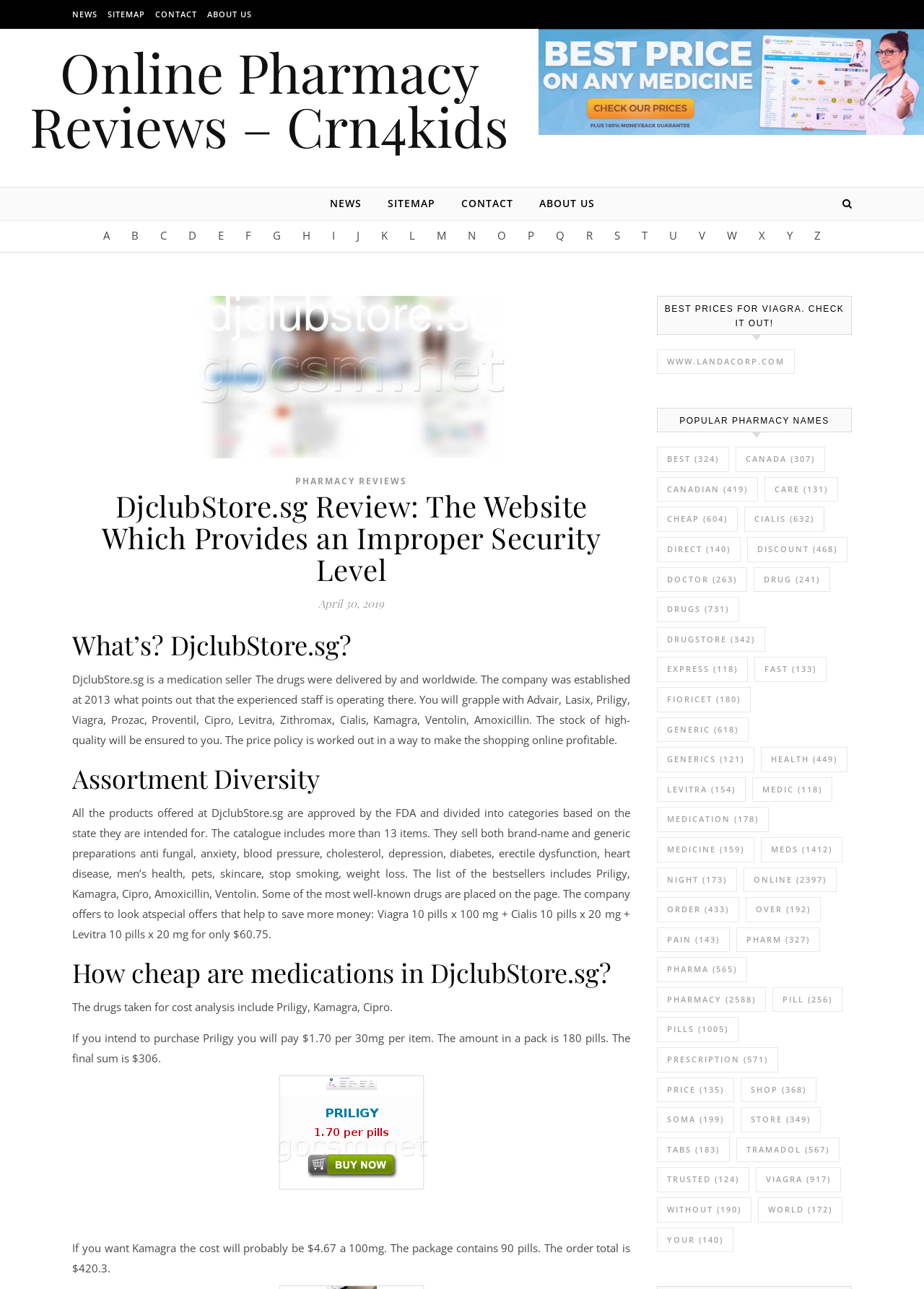Select the bounding box coordinates of the element I need to click to carry out the following instruction: "Click on SITEMAP".

[0.112, 0.0, 0.161, 0.022]